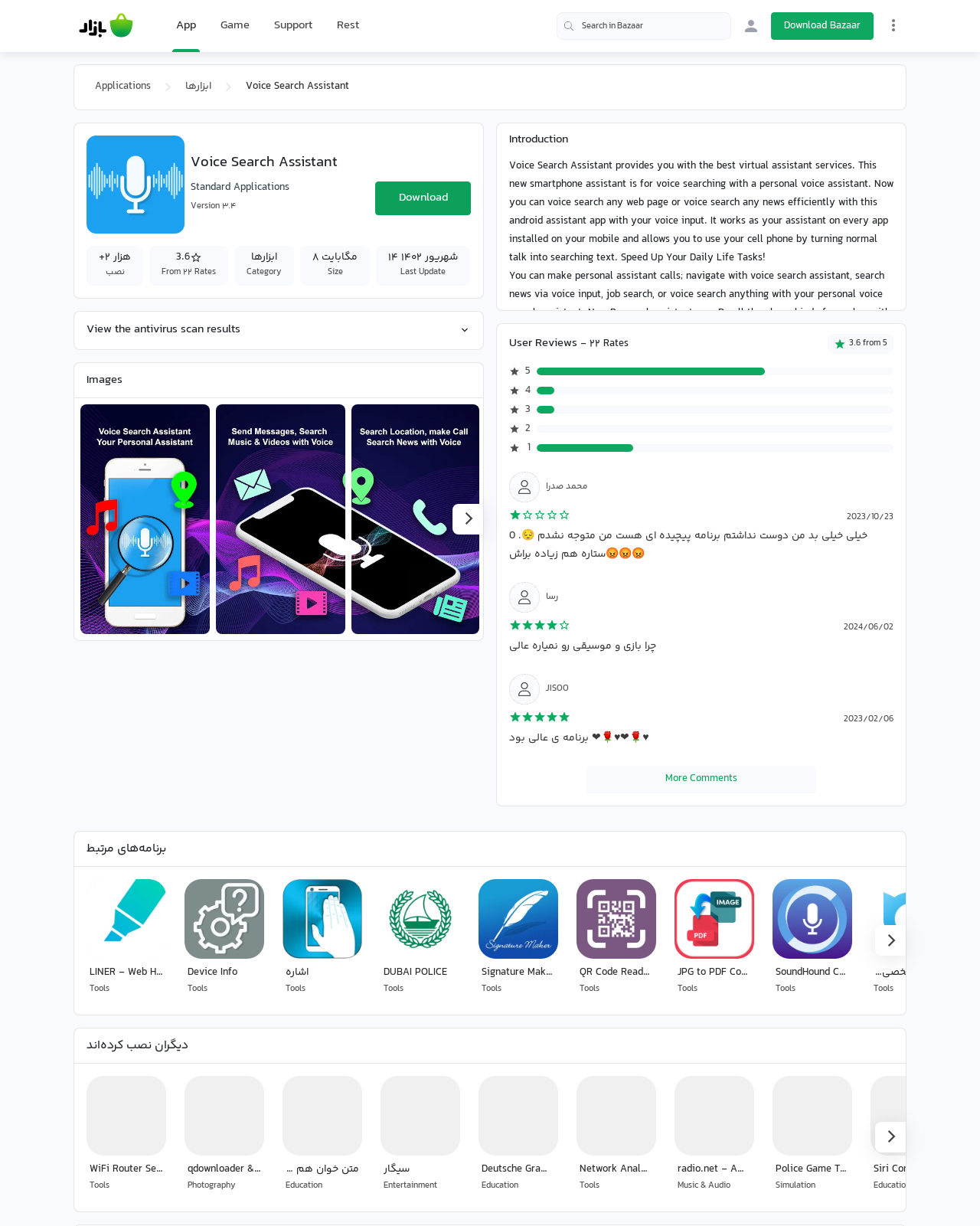Construct a comprehensive caption that outlines the webpage's structure and content.

This webpage is about a personal assistant app for Android devices, specifically a voice search assistant. At the top, there is a navigation bar with links to "Bazaar", "Support", and "Login to Bazaar". Below this, there is a search bar with a placeholder text "Search in Bazaar" and a microphone icon. To the right of the search bar, there are links to "Download Bazaar" and a settings menu button.

The main content of the page is divided into sections. The first section is an introduction to the voice search assistant app, which provides virtual assistant services, allowing users to search the web, news, and apps with voice input. This section also highlights the app's features, such as making personal assistant calls, navigating with voice search, and sending text messages with speech-to-text services.

The next section displays images of the app's screenshots, showcasing its user interface. Below this, there are sections for user reviews, with ratings and comments from users. The reviews are accompanied by the user's name, date, and rating.

Throughout the page, there are headings and subheadings that organize the content, making it easy to read and understand. The overall layout is clean and well-structured, with a focus on showcasing the app's features and user reviews.